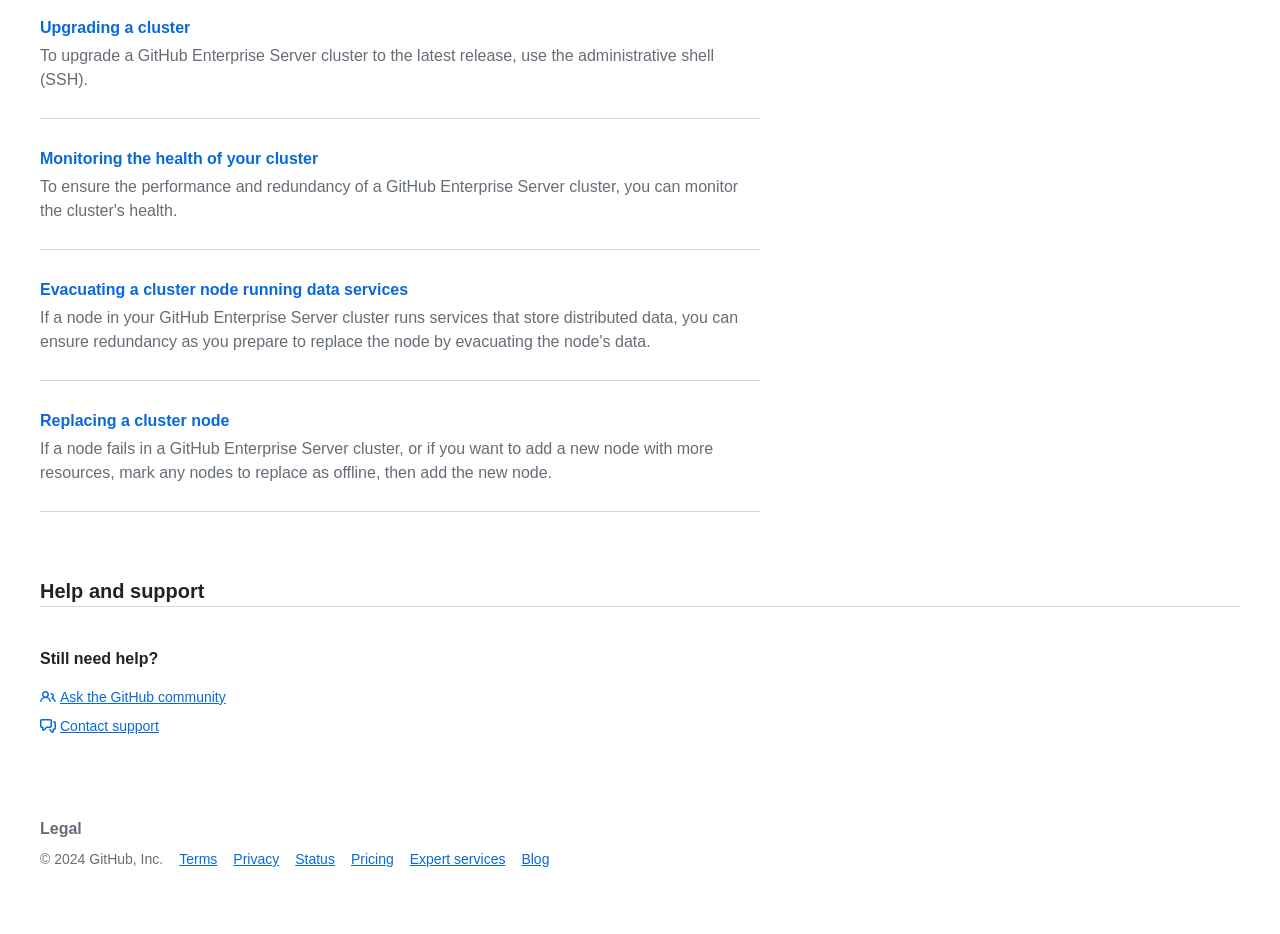What is the purpose of upgrading a GitHub Enterprise Server cluster?
Please provide a comprehensive answer based on the contents of the image.

The purpose of upgrading a GitHub Enterprise Server cluster is to update it to the latest release, as mentioned in the heading 'Upgrading a cluster' and the static text that follows it, which provides instructions on how to do so.